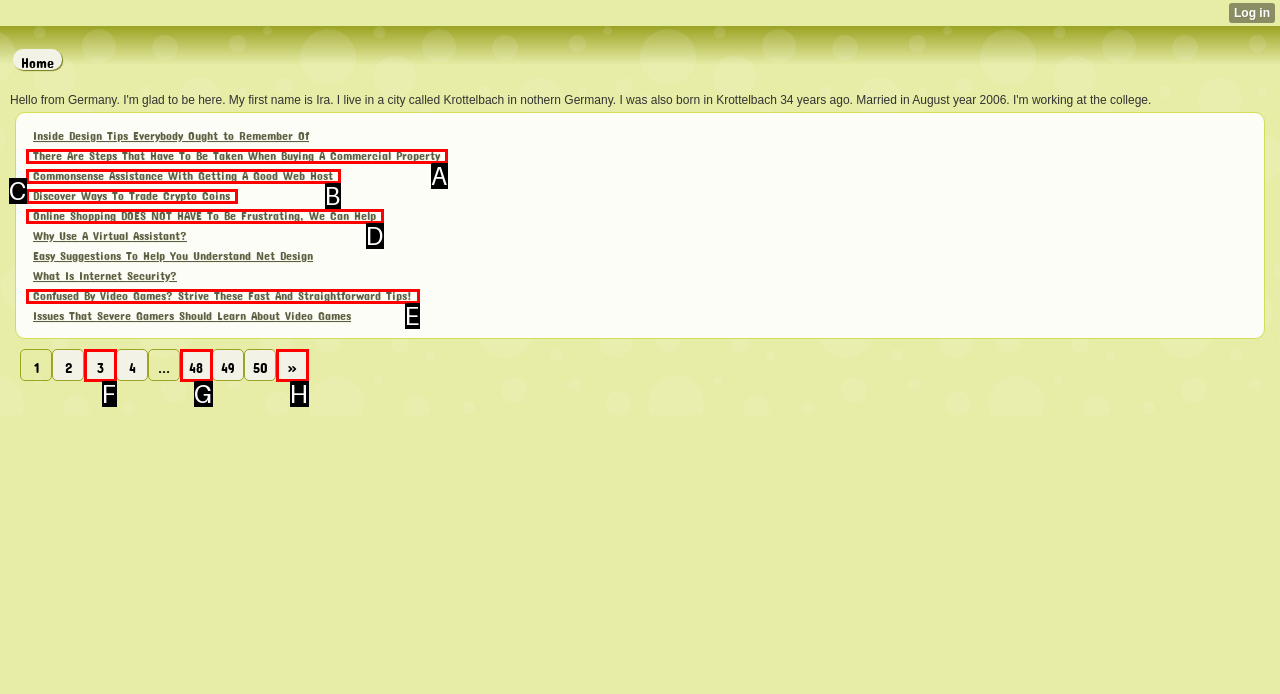Point out the HTML element I should click to achieve the following task: view next page Provide the letter of the selected option from the choices.

H